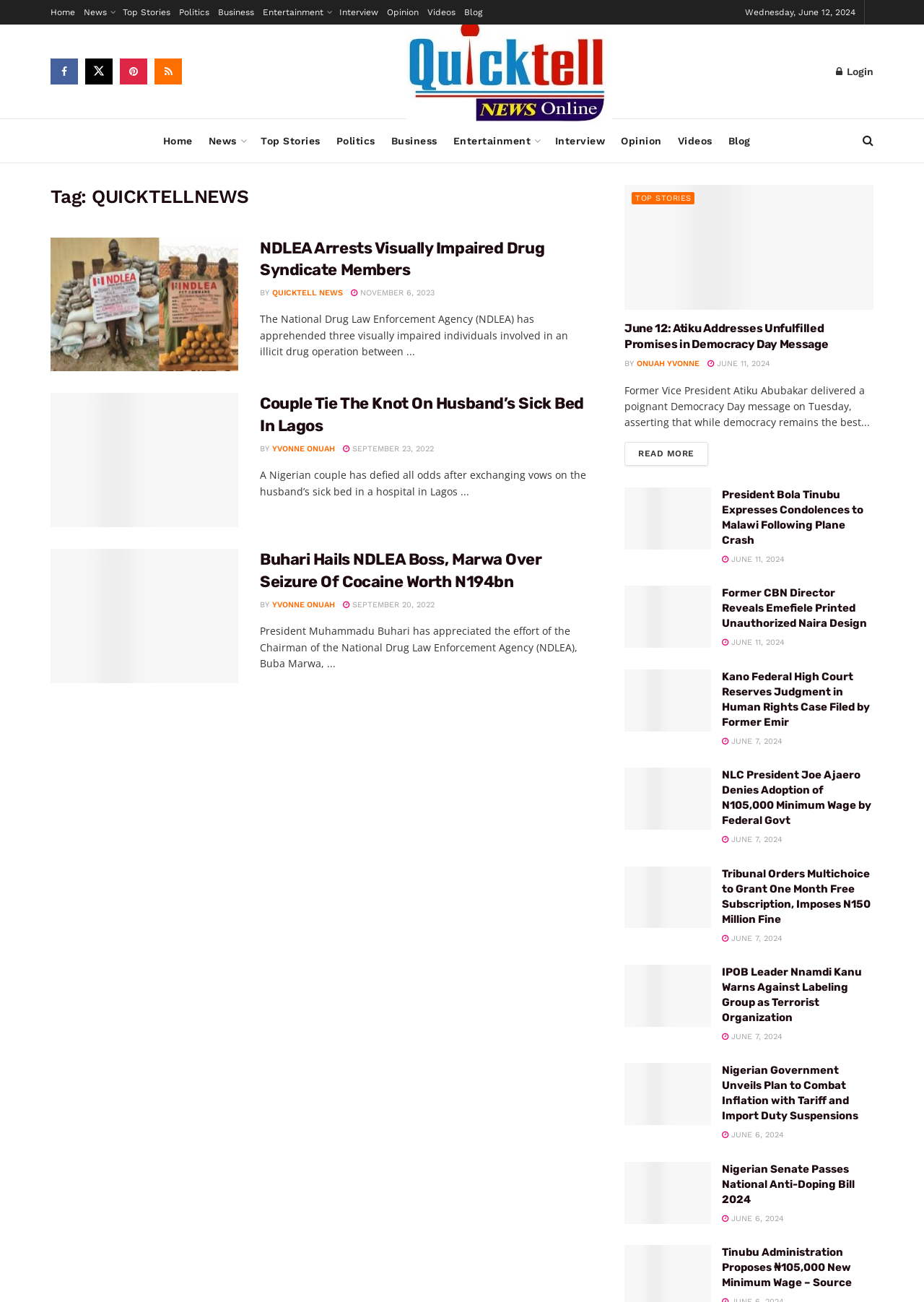Respond to the following query with just one word or a short phrase: 
What is the name of the author of the article 'Couple Tie The Knot On Husband’s Sick Bed In Lagos'?

YVONNE ONUAH